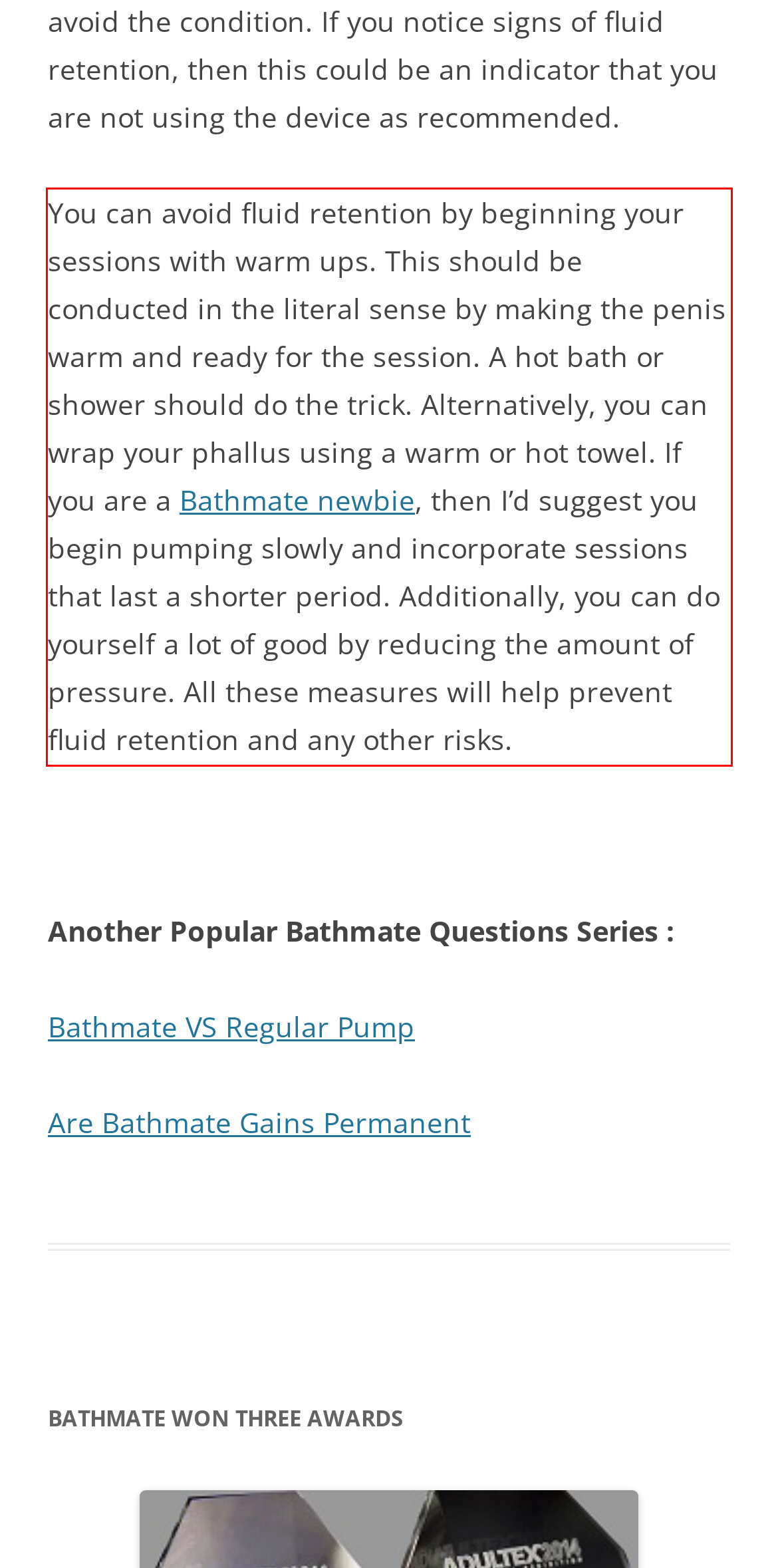Given a screenshot of a webpage, locate the red bounding box and extract the text it encloses.

You can avoid fluid retention by beginning your sessions with warm ups. This should be conducted in the literal sense by making the penis warm and ready for the session. A hot bath or shower should do the trick. Alternatively, you can wrap your phallus using a warm or hot towel. If you are a Bathmate newbie, then I’d suggest you begin pumping slowly and incorporate sessions that last a shorter period. Additionally, you can do yourself a lot of good by reducing the amount of pressure. All these measures will help prevent fluid retention and any other risks.